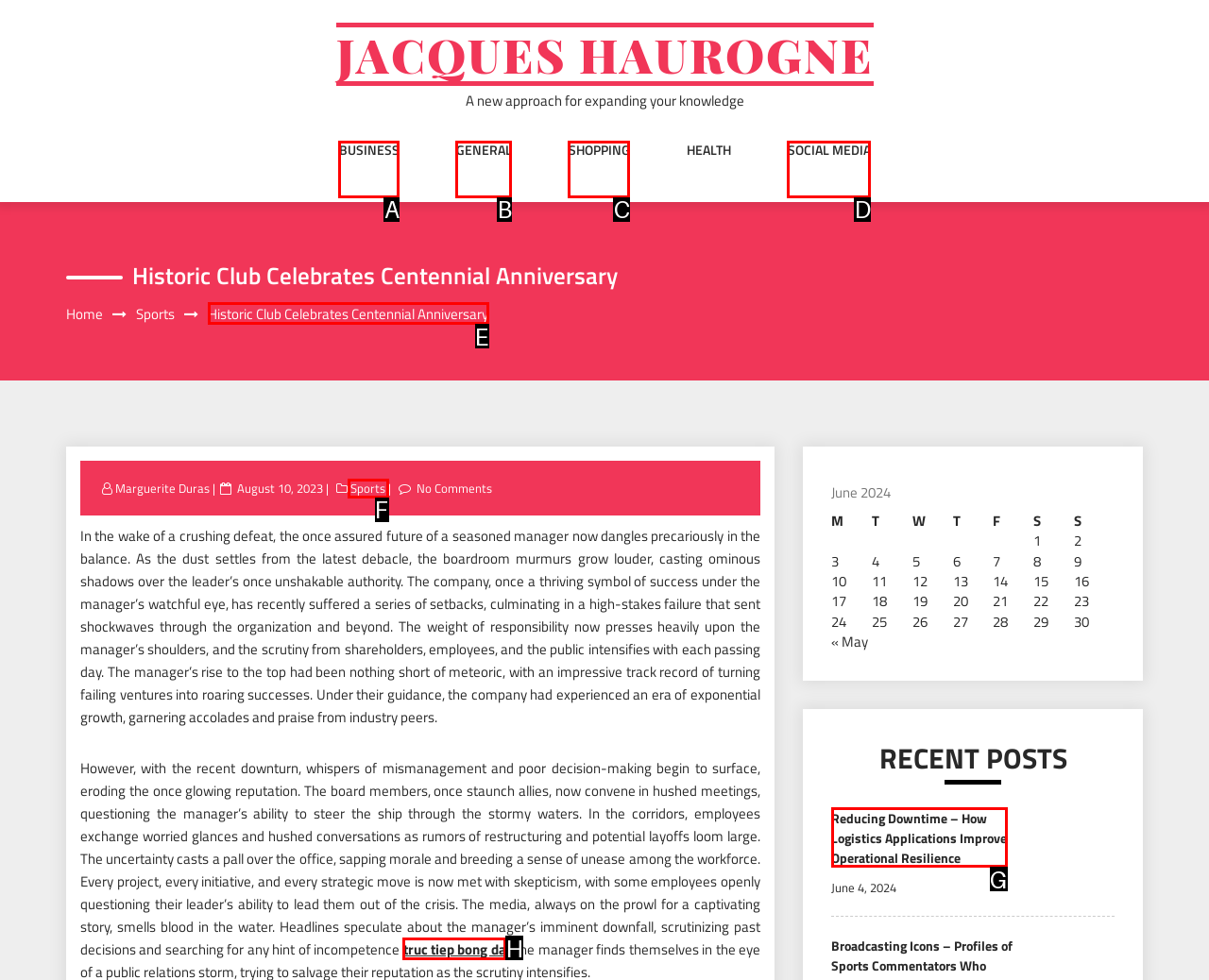Which UI element should be clicked to perform the following task: View the 'Historic Club Celebrates Centennial Anniversary' article? Answer with the corresponding letter from the choices.

E